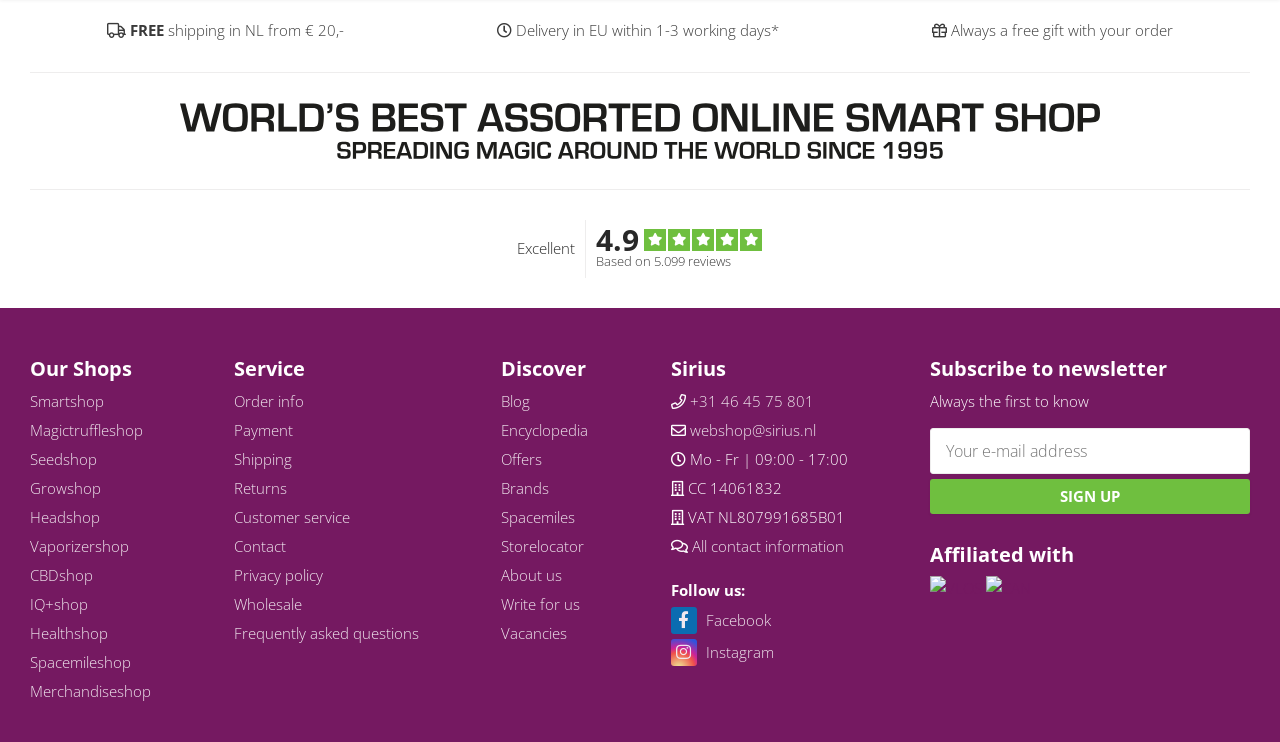Determine the bounding box coordinates of the element's region needed to click to follow the instruction: "Send an email to the company". Provide these coordinates as four float numbers between 0 and 1, formatted as [left, top, right, bottom].

None